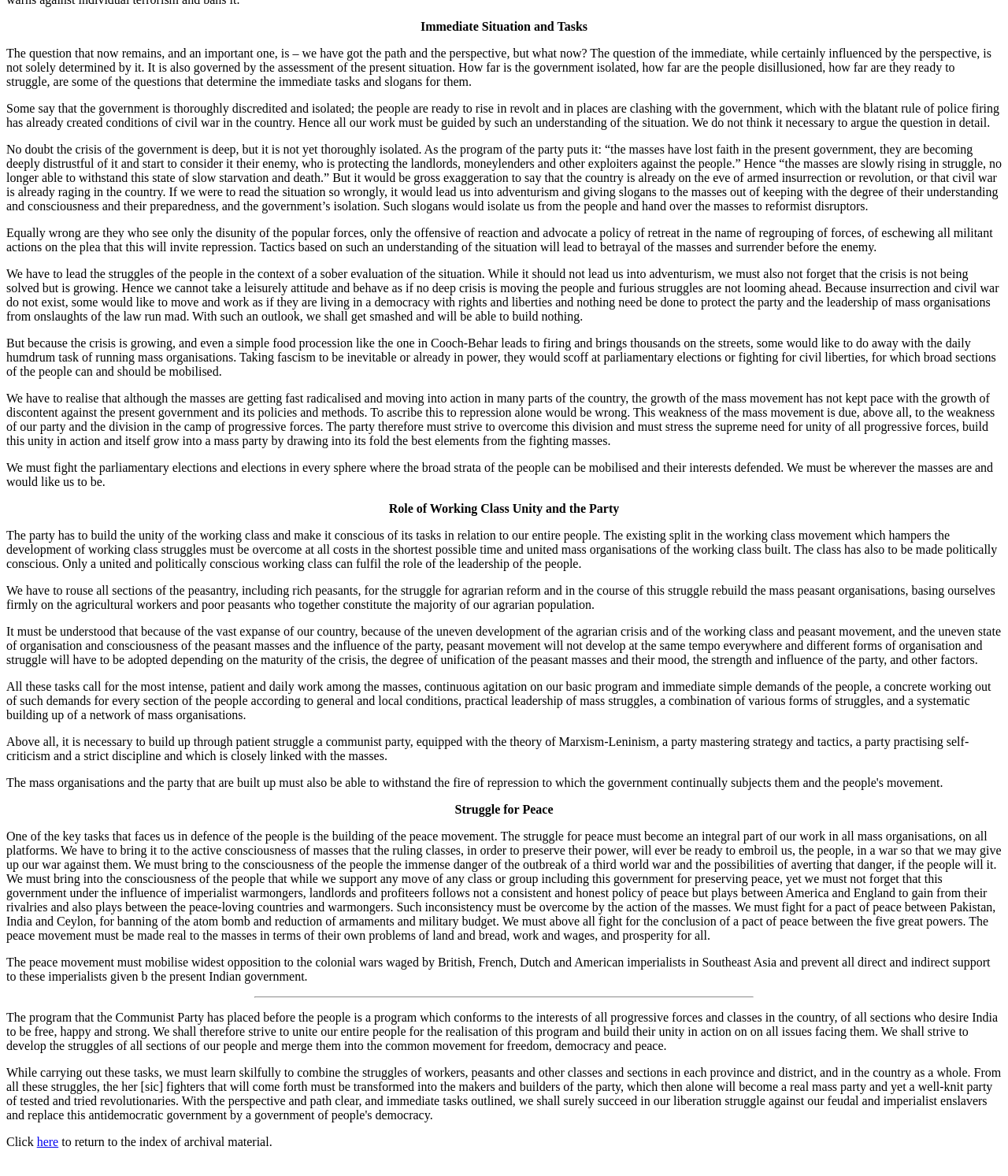Where can the user click to return to the index?
Examine the image and give a concise answer in one word or a short phrase.

Here